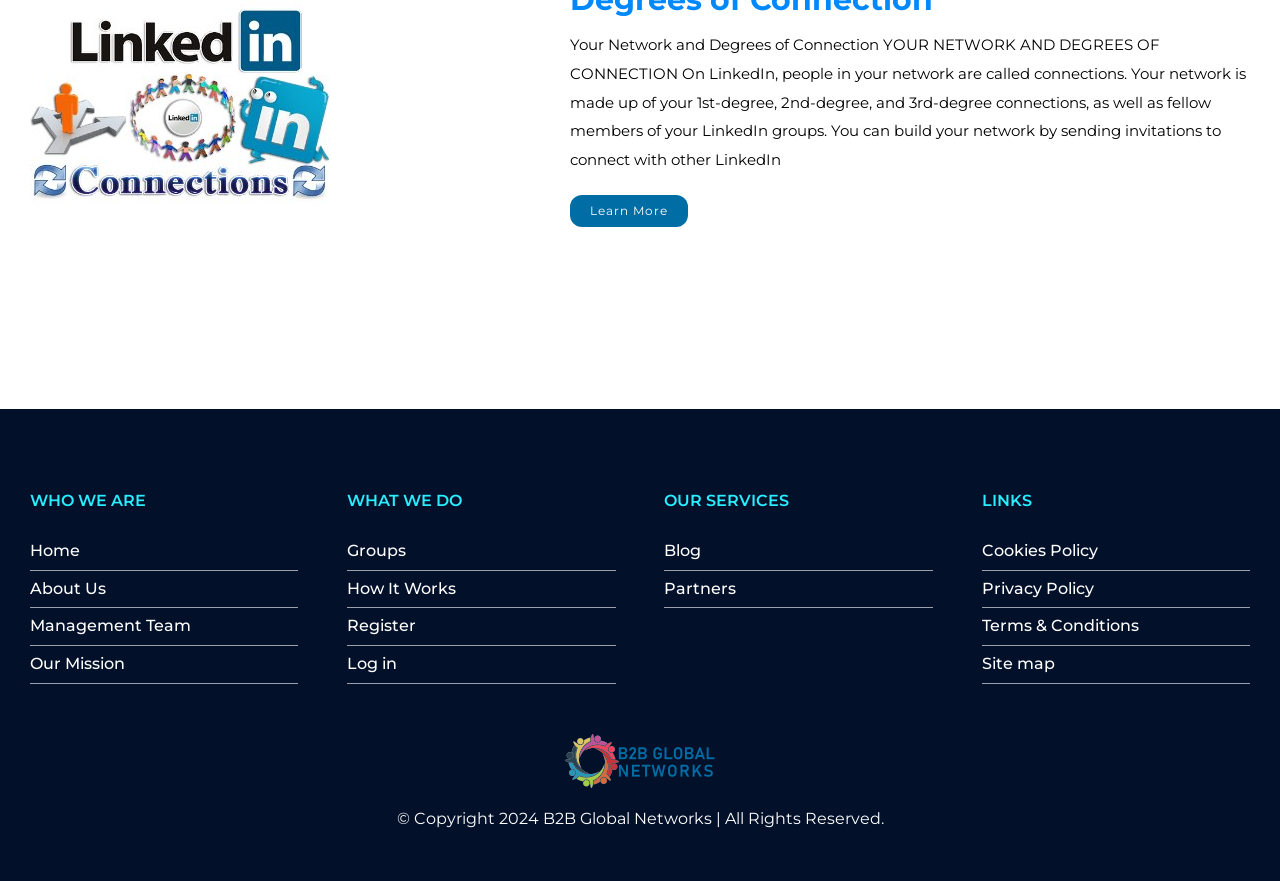What is the year of copyright mentioned on the webpage?
Give a detailed and exhaustive answer to the question.

The copyright information at the bottom of the page states '© Copyright 2024 B2B Global Networks | All Rights Reserved.', which indicates that the year of copyright is 2024.